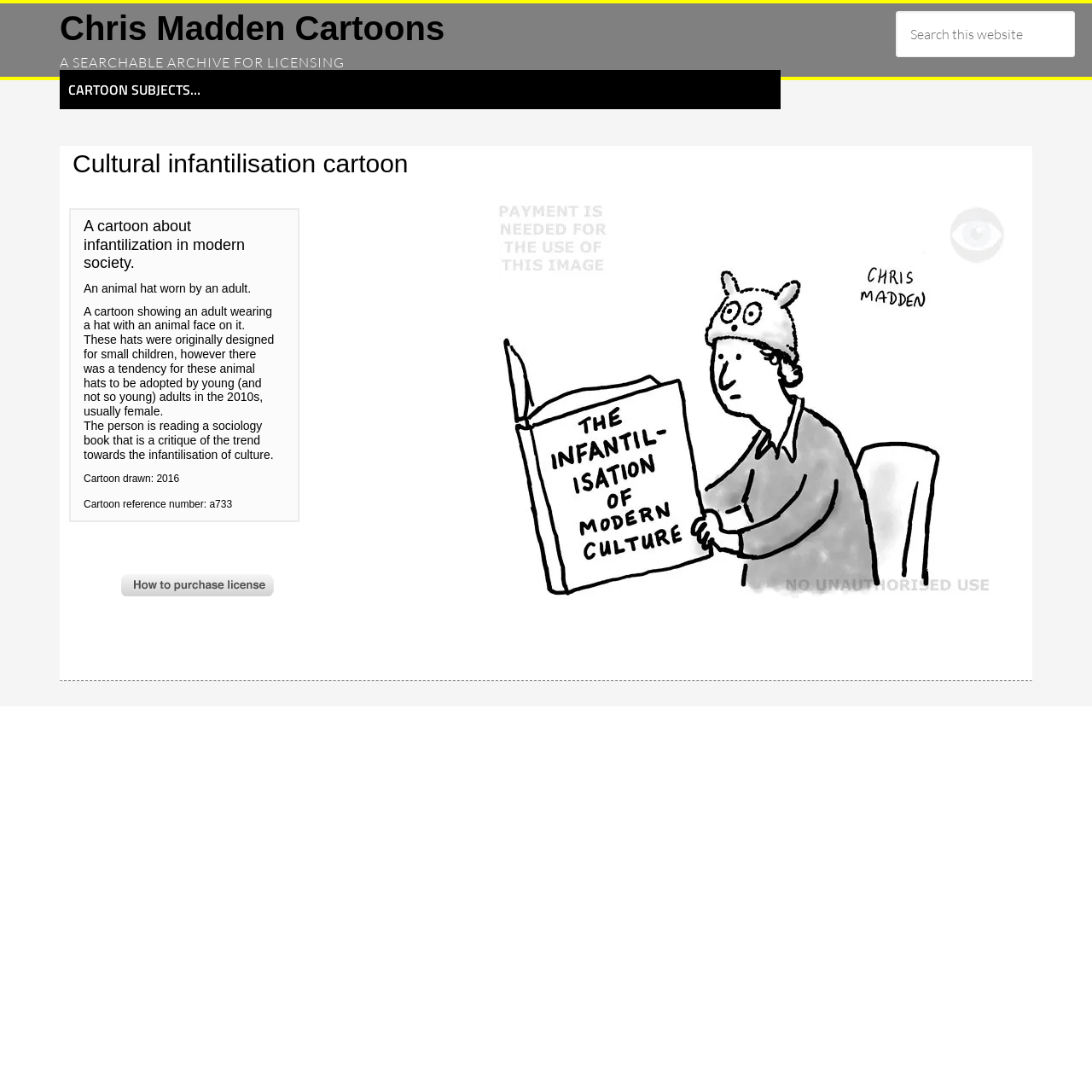What is the main topic of this cartoon?
Please answer the question as detailed as possible.

Based on the webpage, the main topic of this cartoon is cultural infantilization, which is evident from the headings and the image description. The cartoon is about an adult wearing an animal hat, which is originally designed for small children, and the person is reading a sociology book that critiques the trend towards the infantilization of culture.